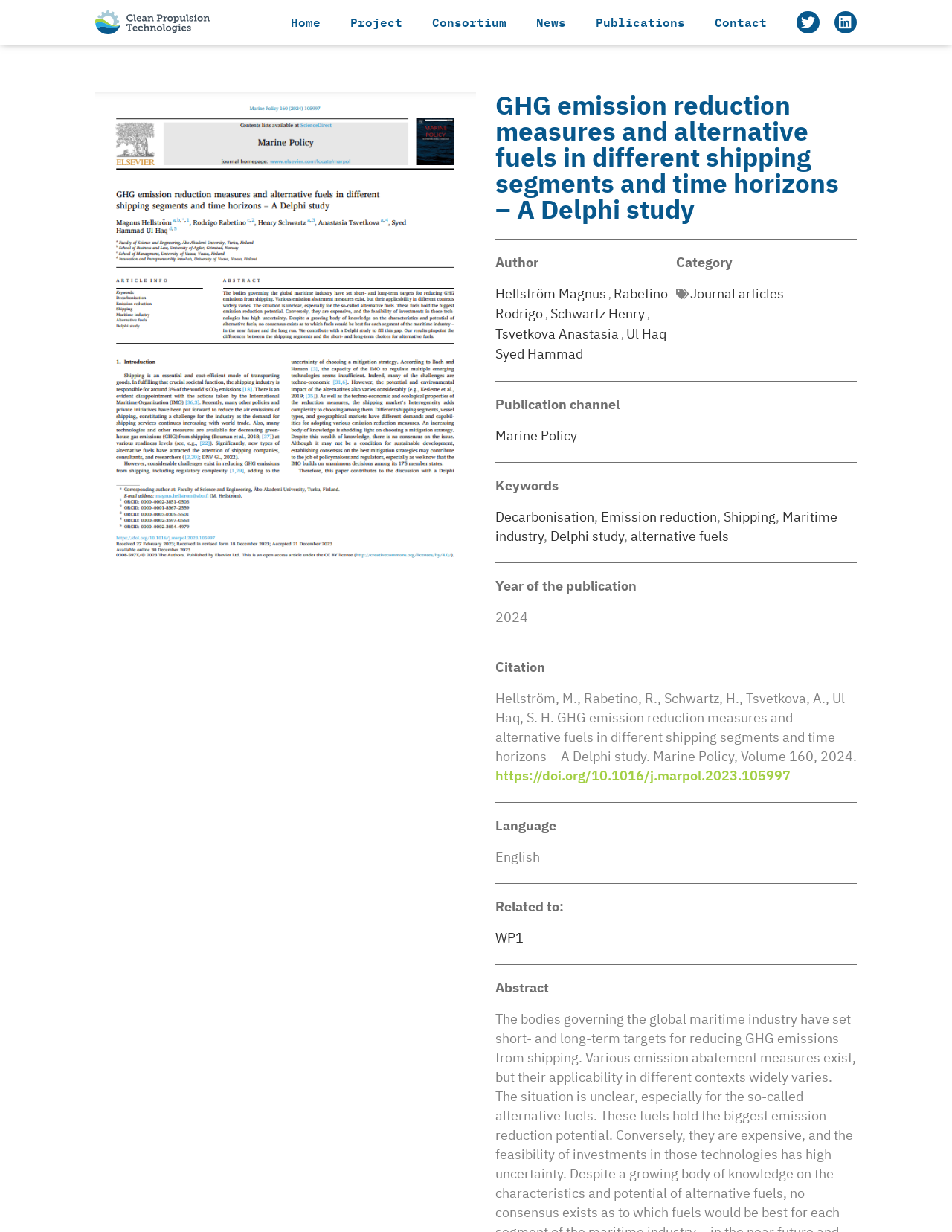Please determine the bounding box coordinates for the element that should be clicked to follow these instructions: "view project".

[0.353, 0.004, 0.438, 0.032]